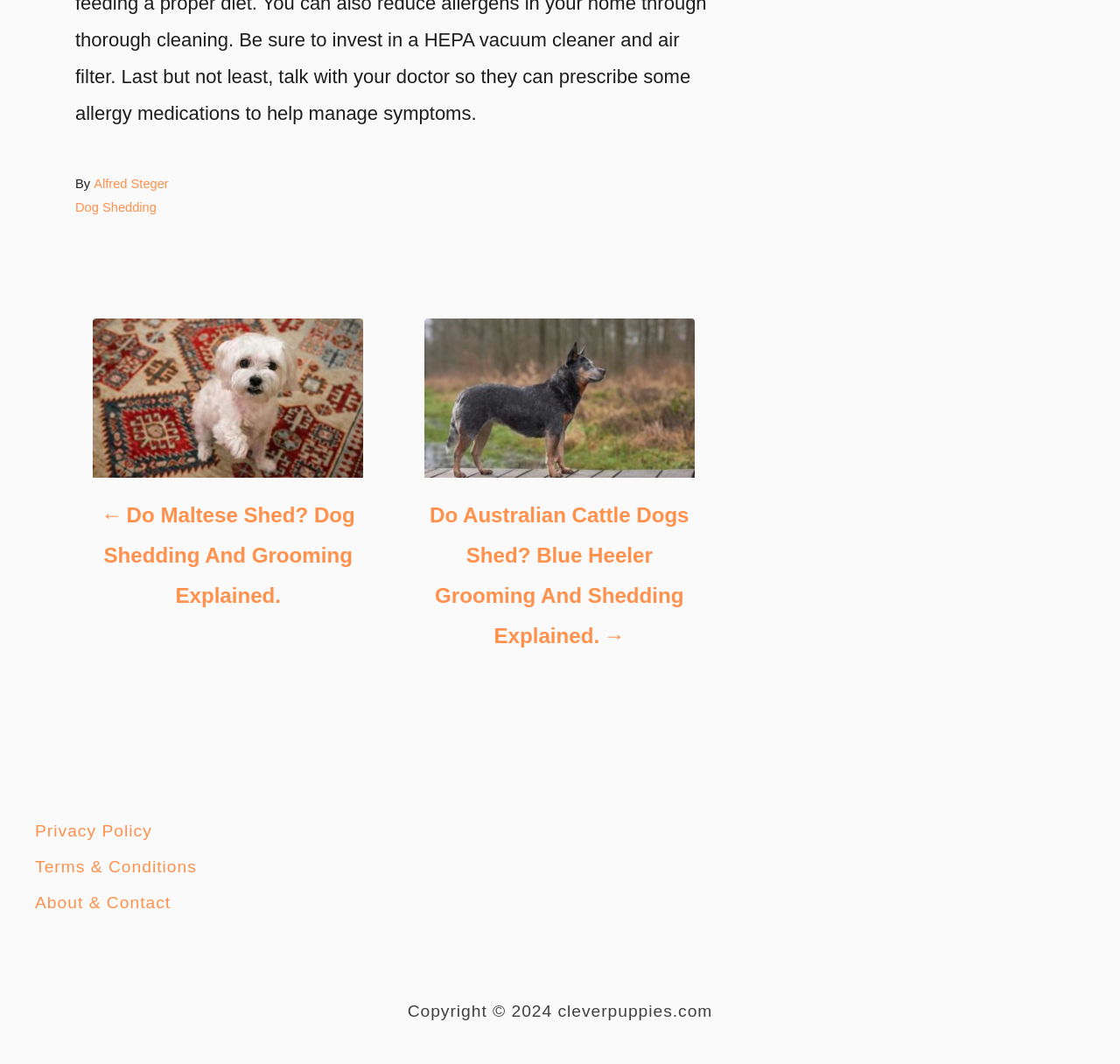Please determine the bounding box coordinates for the UI element described here. Use the format (top-left x, top-left y, bottom-right x, bottom-right y) with values bounded between 0 and 1: Privacy Policy

[0.031, 0.768, 0.307, 0.794]